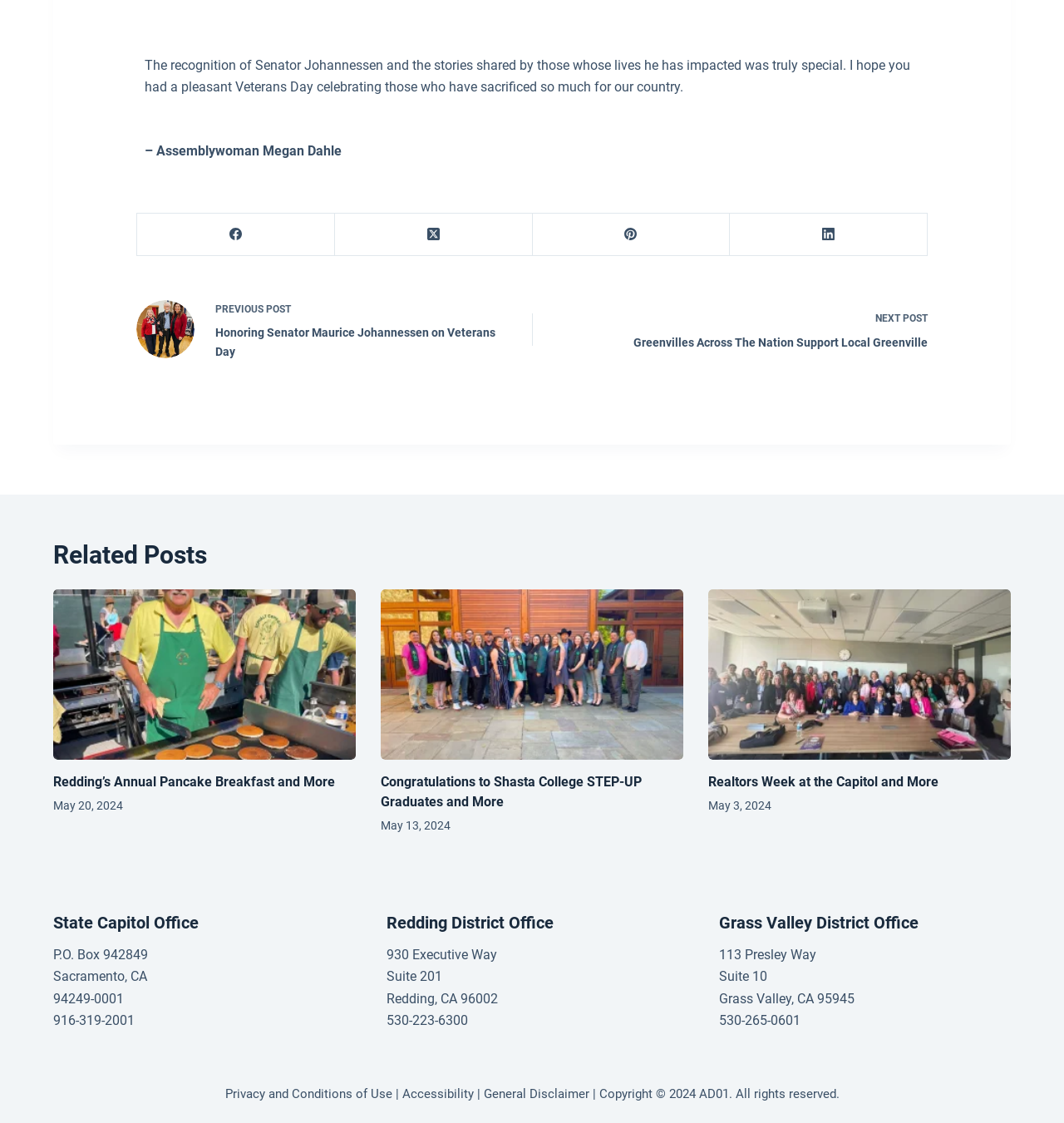Please identify the bounding box coordinates of where to click in order to follow the instruction: "Read previous post about Honoring Senator Maurice Johannessen on Veterans Day".

[0.128, 0.265, 0.47, 0.322]